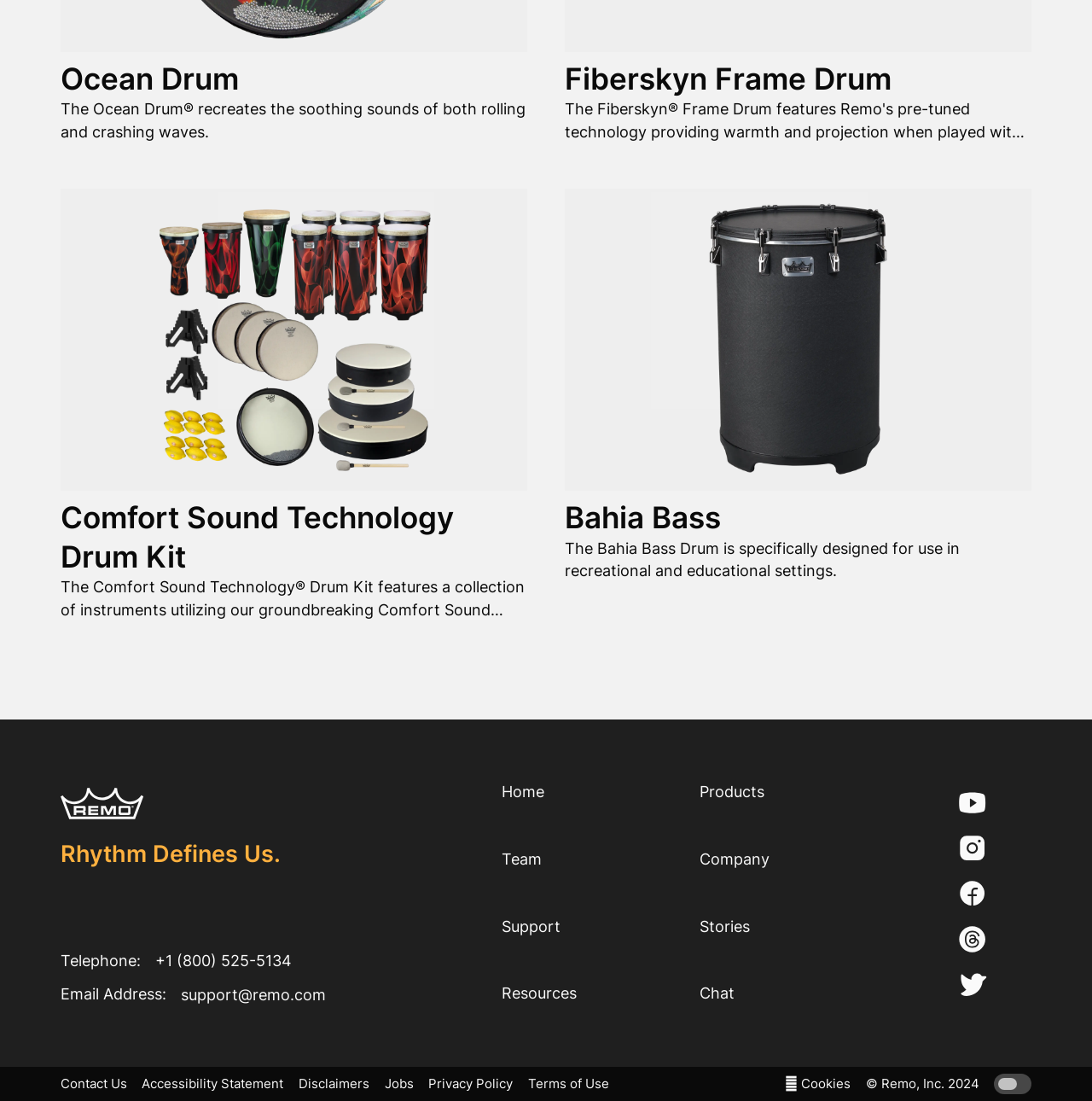What is the email address to contact?
Give a comprehensive and detailed explanation for the question.

I found the answer by looking at the link element with the text 'support@remo.com' which is a child element of the static text element with the text 'Email Address:'.